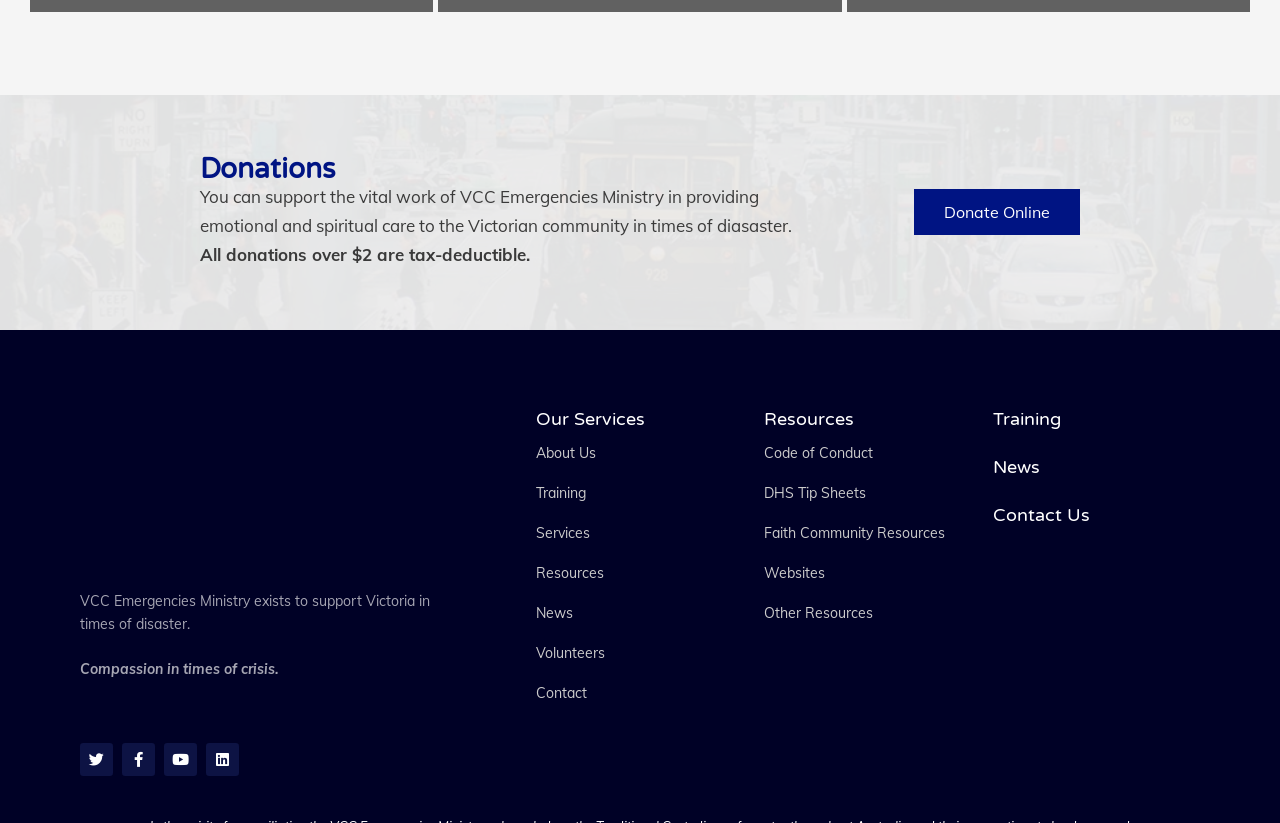Please identify the bounding box coordinates of the area that needs to be clicked to follow this instruction: "Read about our training programs".

[0.776, 0.495, 0.829, 0.522]